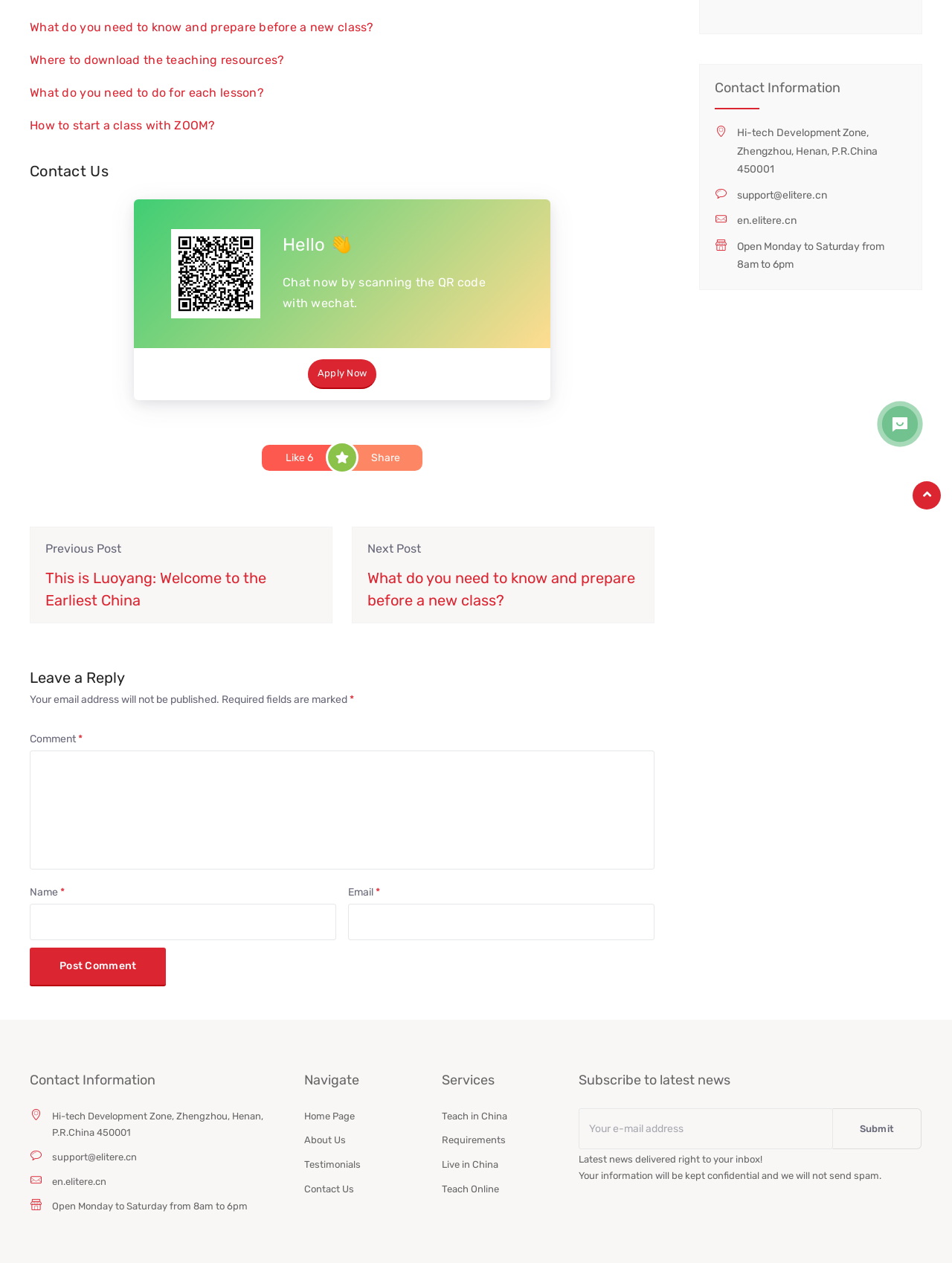Determine the bounding box for the described HTML element: "Live in China". Ensure the coordinates are four float numbers between 0 and 1 in the format [left, top, right, bottom].

[0.464, 0.918, 0.523, 0.926]